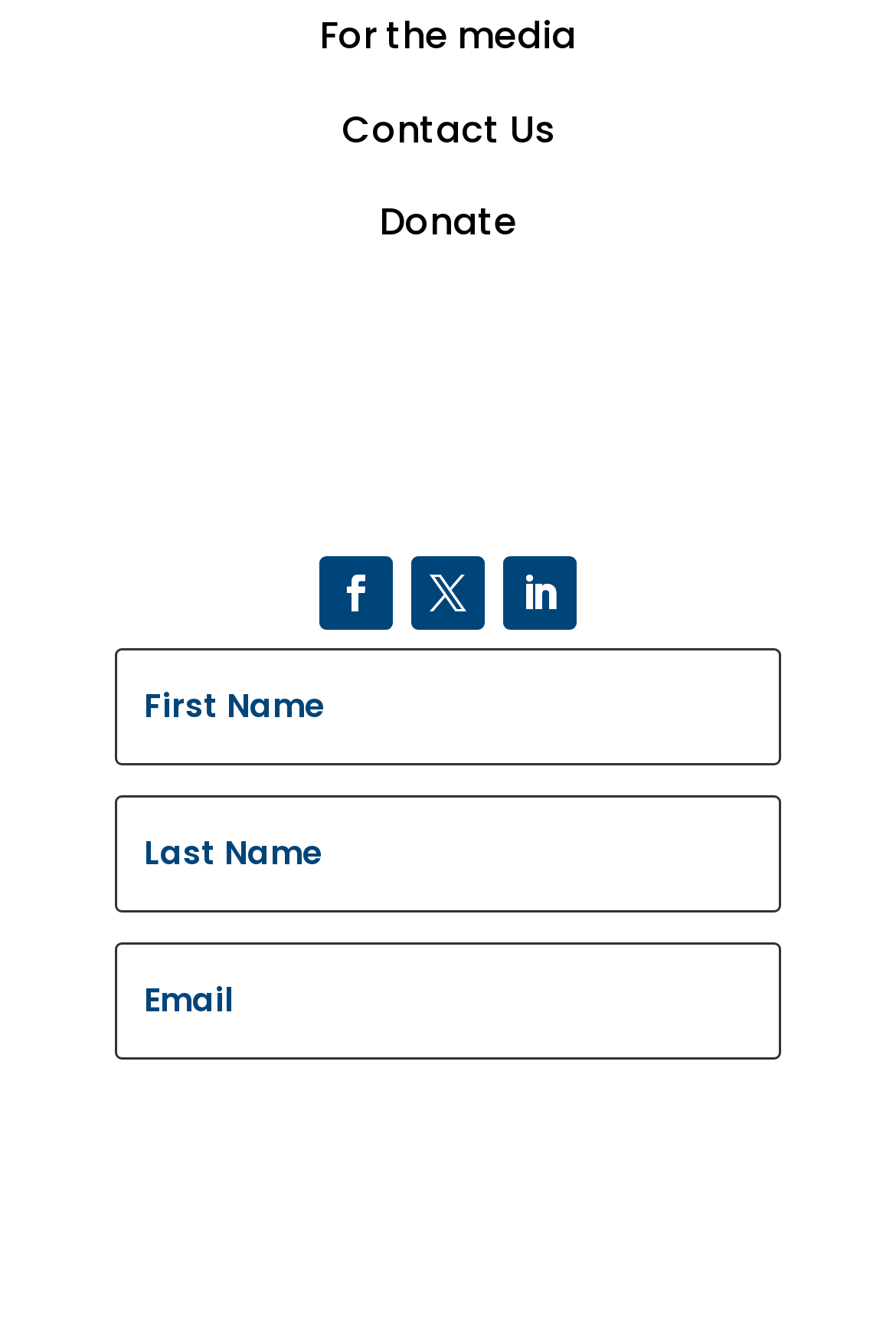What is the purpose of the 'For the media' text?
From the image, respond with a single word or phrase.

Unknown